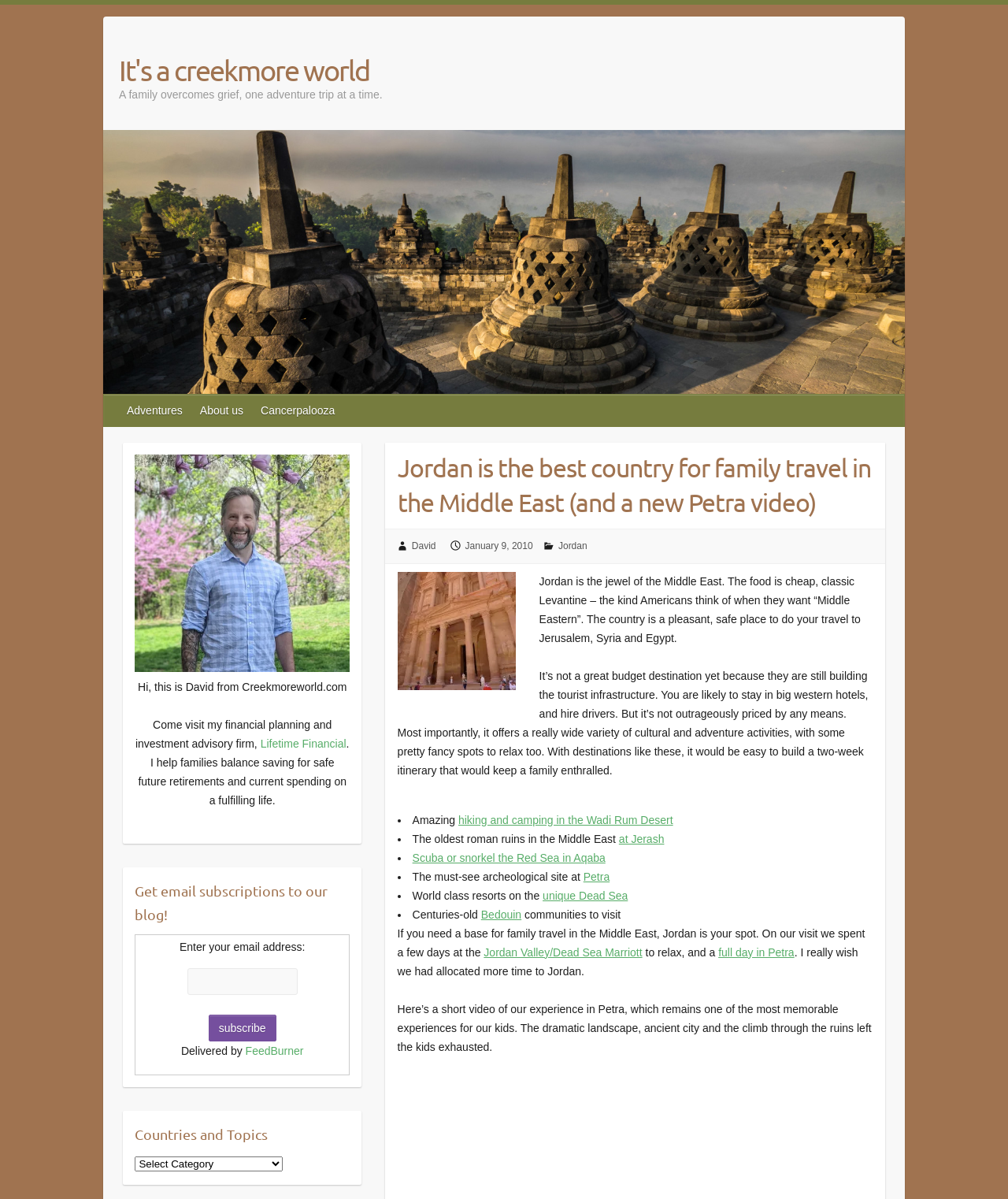Provide the bounding box coordinates of the UI element that matches the description: "Adventures".

[0.118, 0.329, 0.19, 0.355]